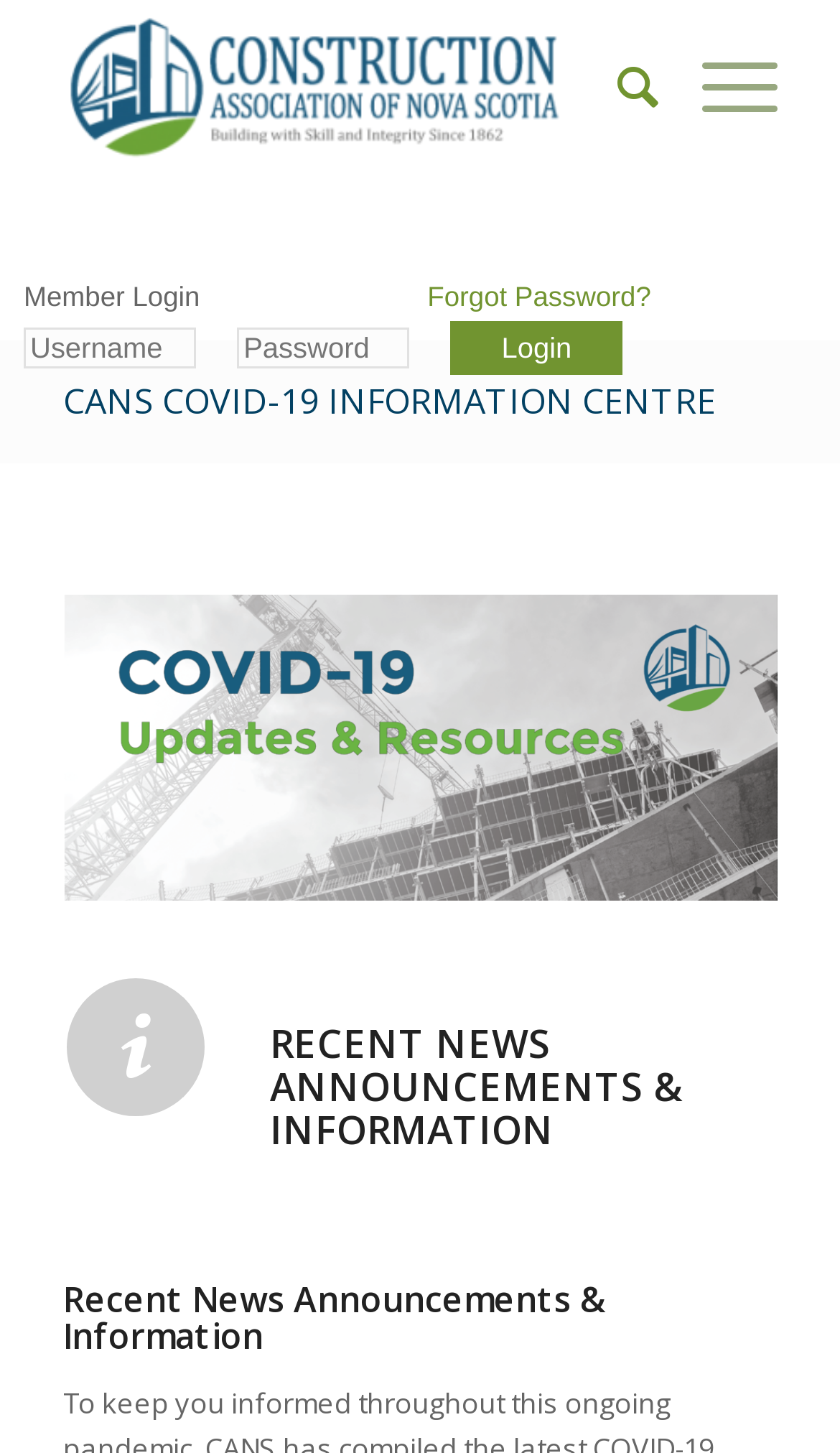What is the layout of the webpage?
Provide a short answer using one word or a brief phrase based on the image.

Header and article sections